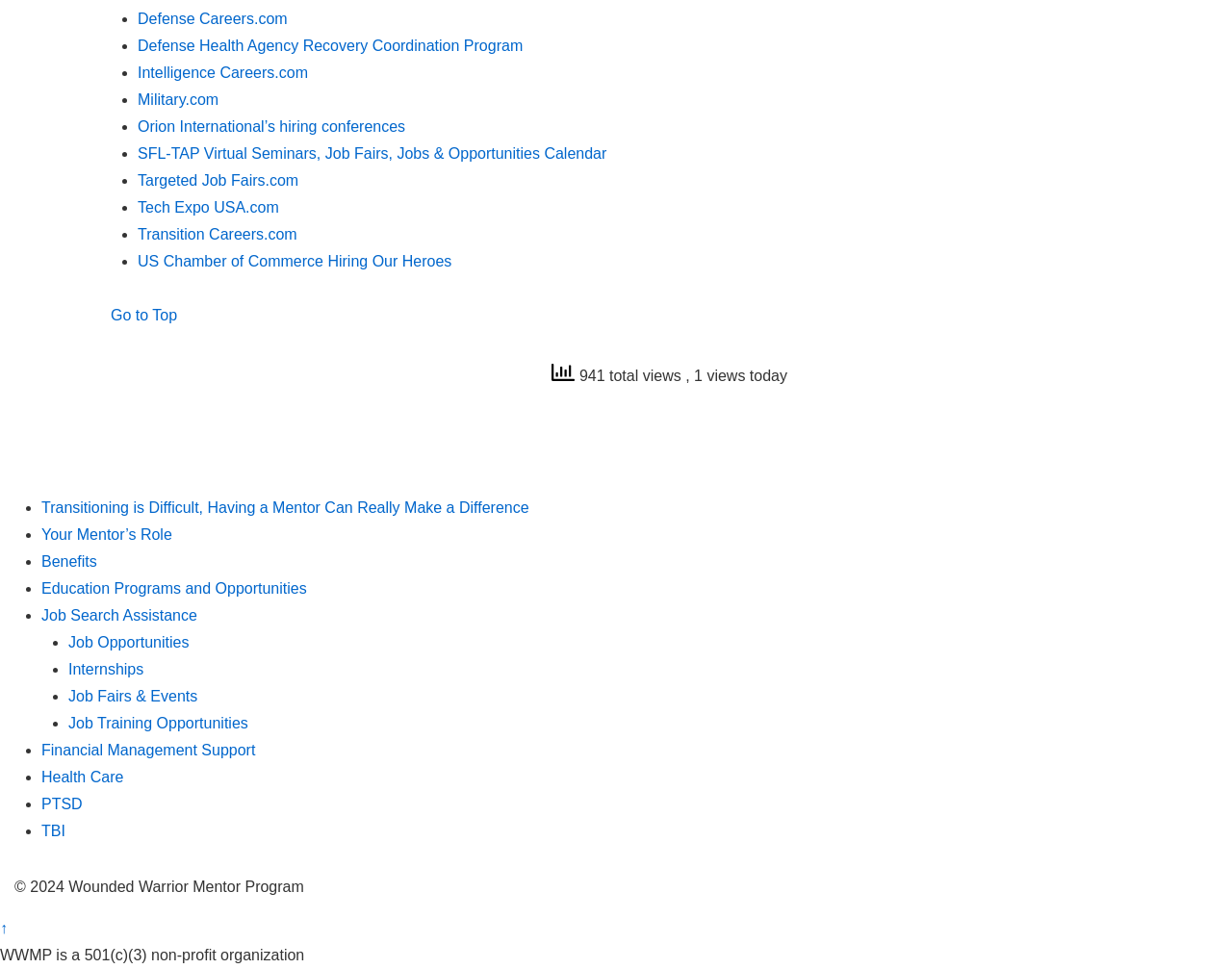Extract the bounding box coordinates for the HTML element that matches this description: "Search for". The coordinates should be four float numbers between 0 and 1, i.e., [left, top, right, bottom].

None